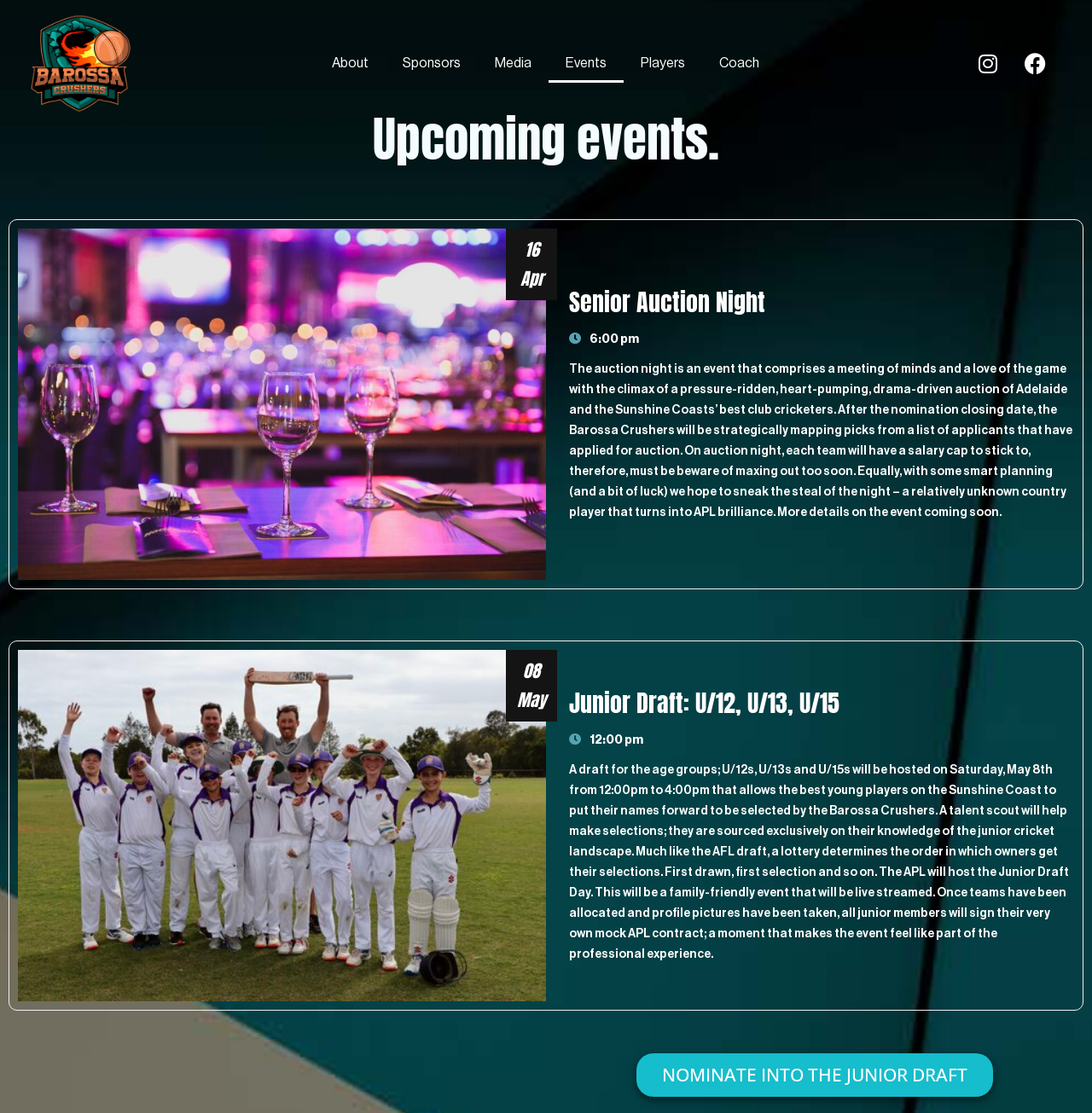Determine the bounding box coordinates of the target area to click to execute the following instruction: "Click on the About link."

[0.289, 0.039, 0.354, 0.075]